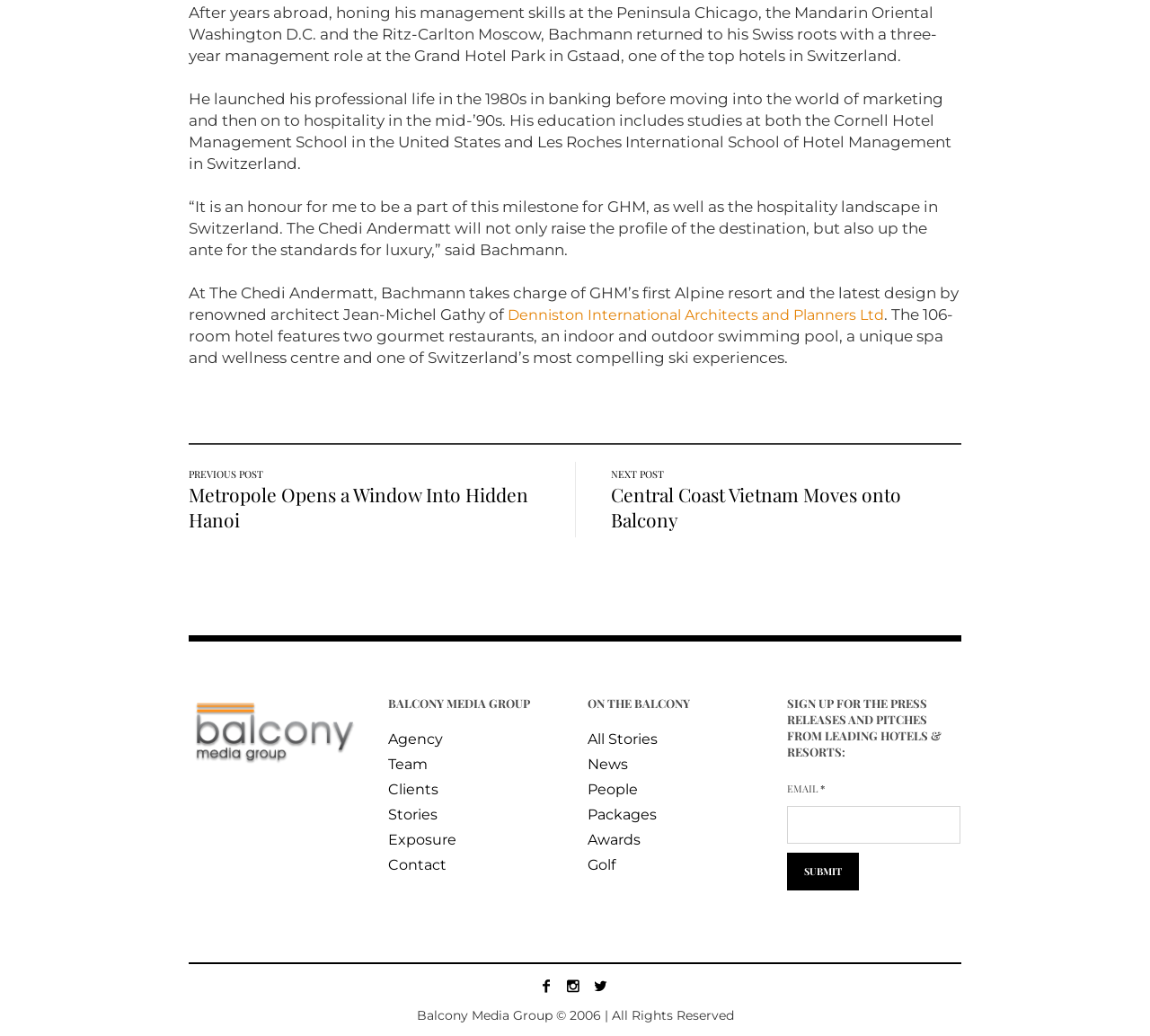Determine the bounding box coordinates for the area you should click to complete the following instruction: "Click the 'SUBMIT' button".

[0.684, 0.823, 0.747, 0.859]